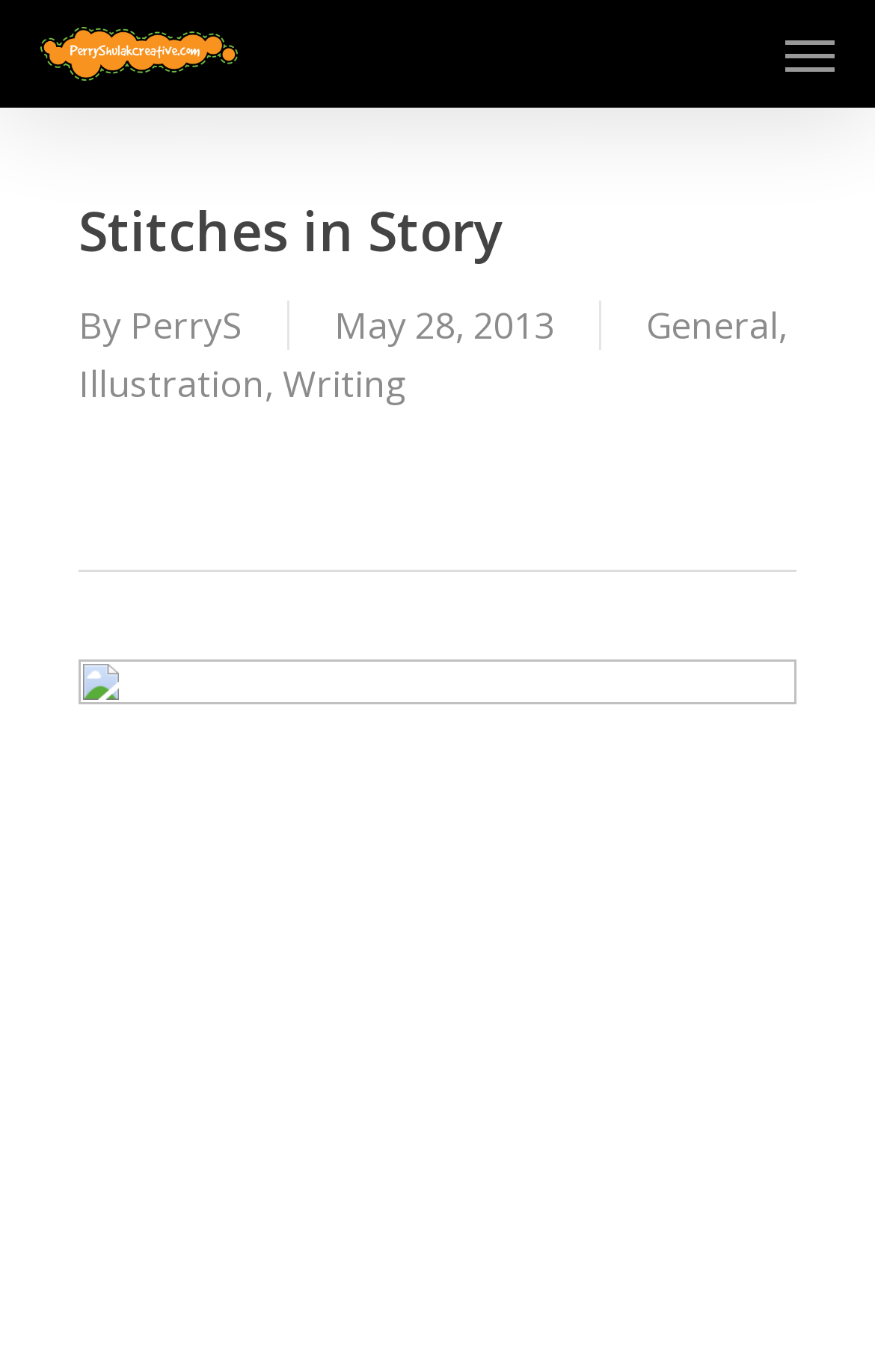Locate the bounding box for the described UI element: "alt="PerryShulakCreative"". Ensure the coordinates are four float numbers between 0 and 1, formatted as [left, top, right, bottom].

[0.046, 0.02, 0.272, 0.059]